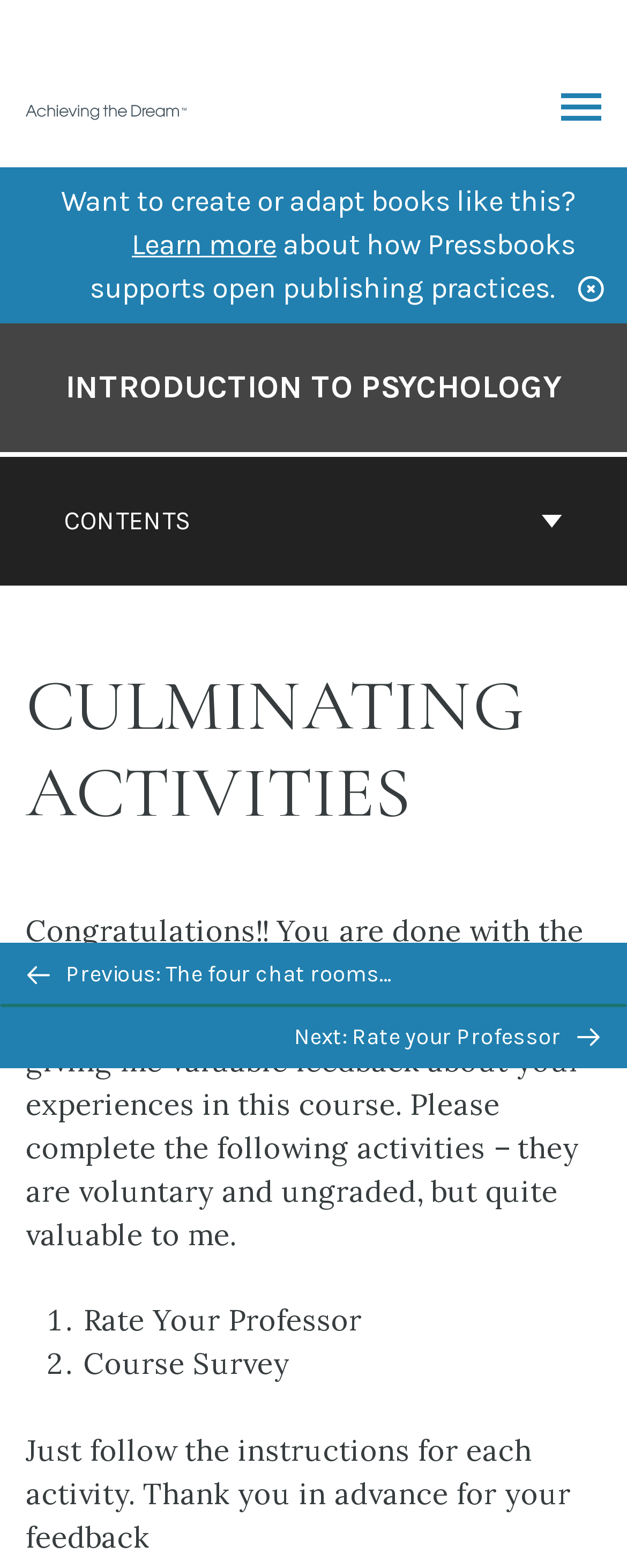Determine the bounding box coordinates of the clickable element to complete this instruction: "Go to the cover page of Introduction to Psychology". Provide the coordinates in the format of four float numbers between 0 and 1, [left, top, right, bottom].

[0.104, 0.232, 0.896, 0.263]